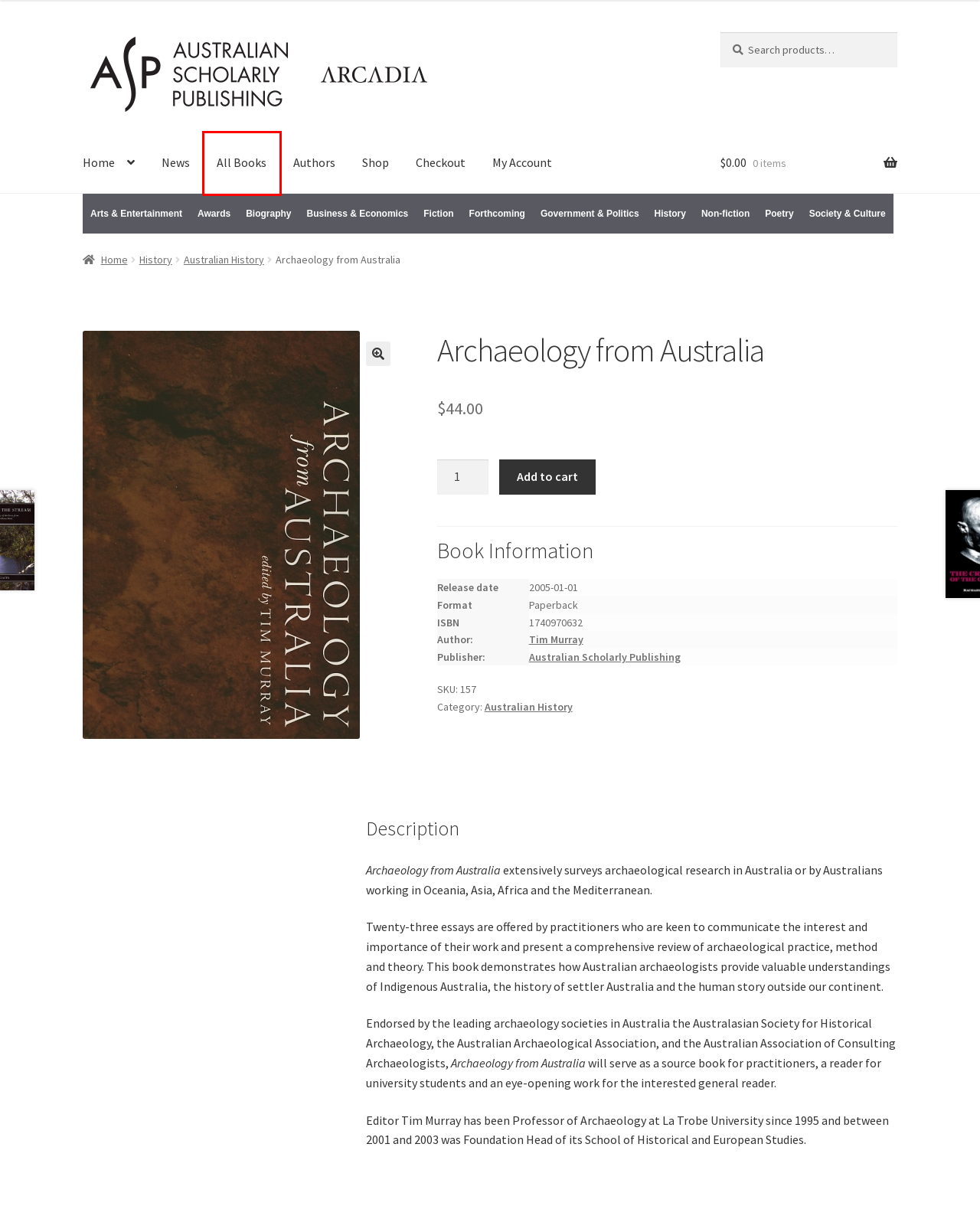You are looking at a screenshot of a webpage with a red bounding box around an element. Determine the best matching webpage description for the new webpage resulting from clicking the element in the red bounding box. Here are the descriptions:
A. Australian Scholarly Publishing – Australian Scholarly Publishing
B. Australian History – Australian Scholarly Publishing
C. History – Australian Scholarly Publishing
D. Awards – Australian Scholarly Publishing
E. Forthcoming – Australian Scholarly Publishing
F. Shop – Australian Scholarly Publishing
G. Australian Scholarly Publishing
H. Biography – Australian Scholarly Publishing

F